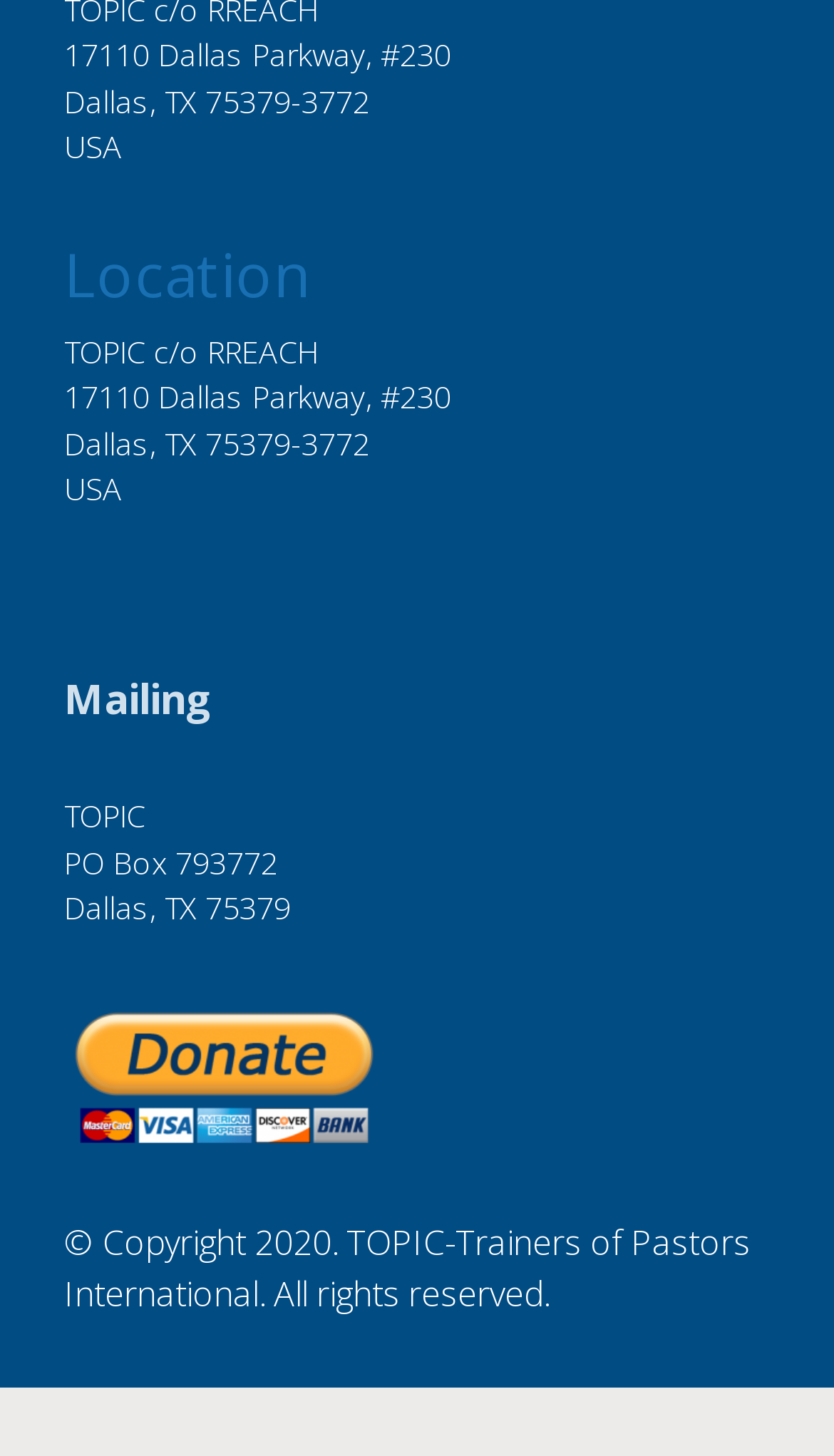What is the purpose of the 'Donate' button?
Based on the visual information, provide a detailed and comprehensive answer.

The 'Donate' button is a link element located below the 'Mailing' section. It is likely that the purpose of this button is to allow users to donate to TOPIC.